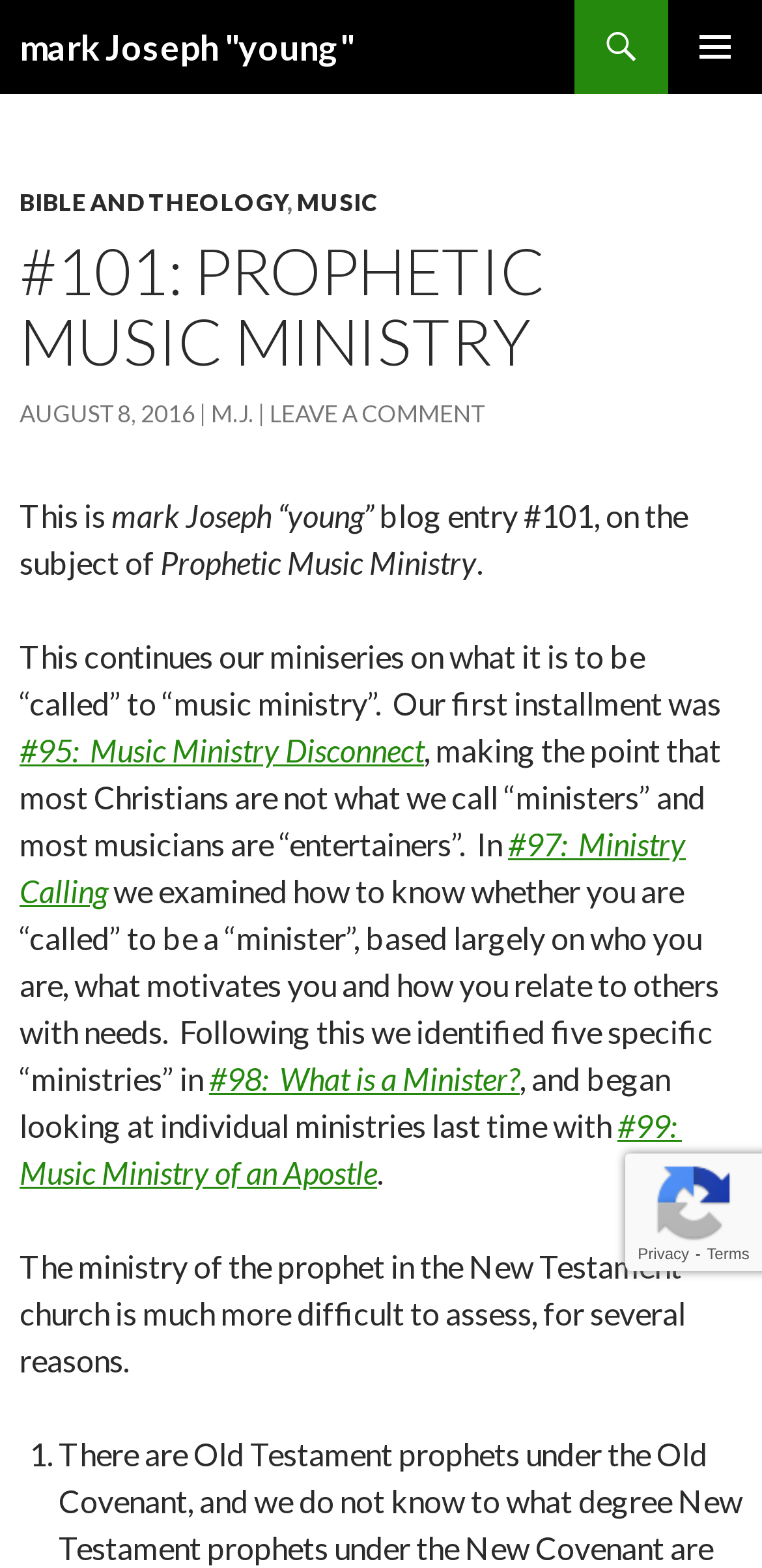What is the headline of the webpage?

mark Joseph "young"